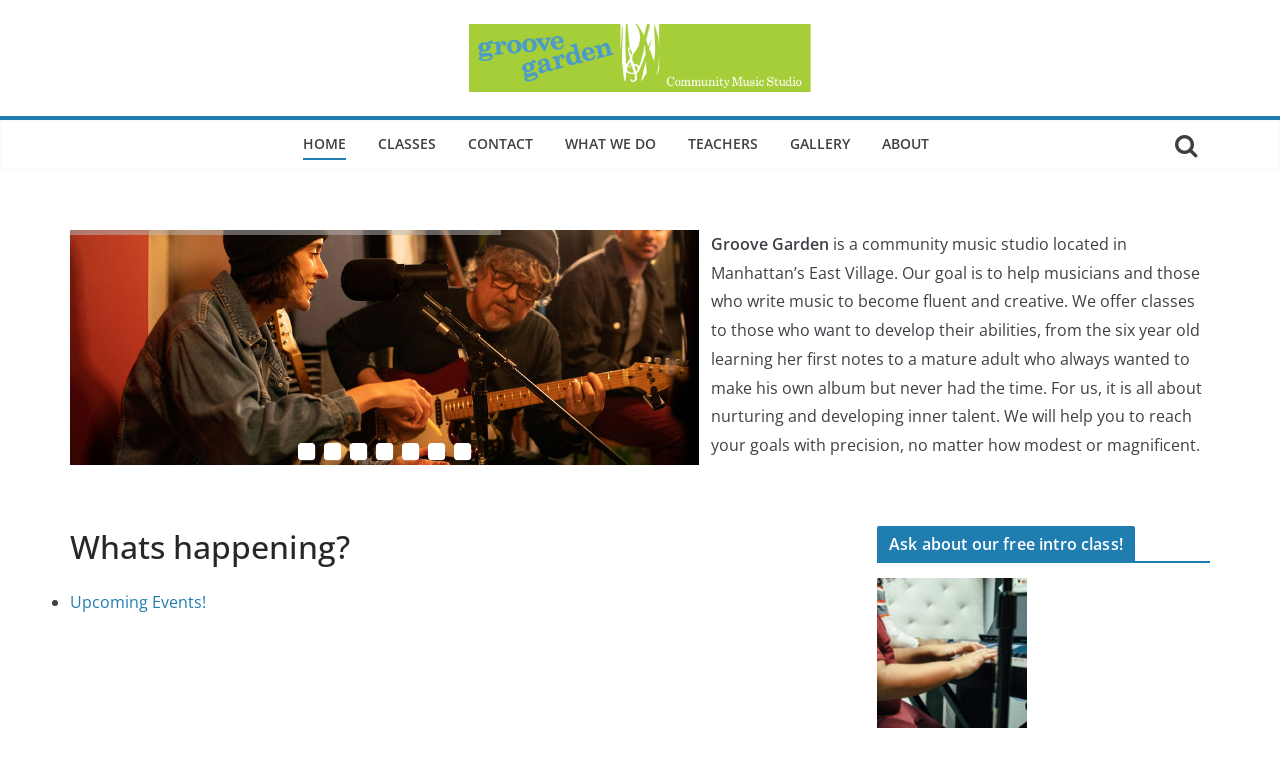Analyze the image and provide a detailed answer to the question: What is the location of the music studio?

The location of the music studio is mentioned in the static text element that says 'Groove Garden is a community music studio located in Manhattan’s East Village...'